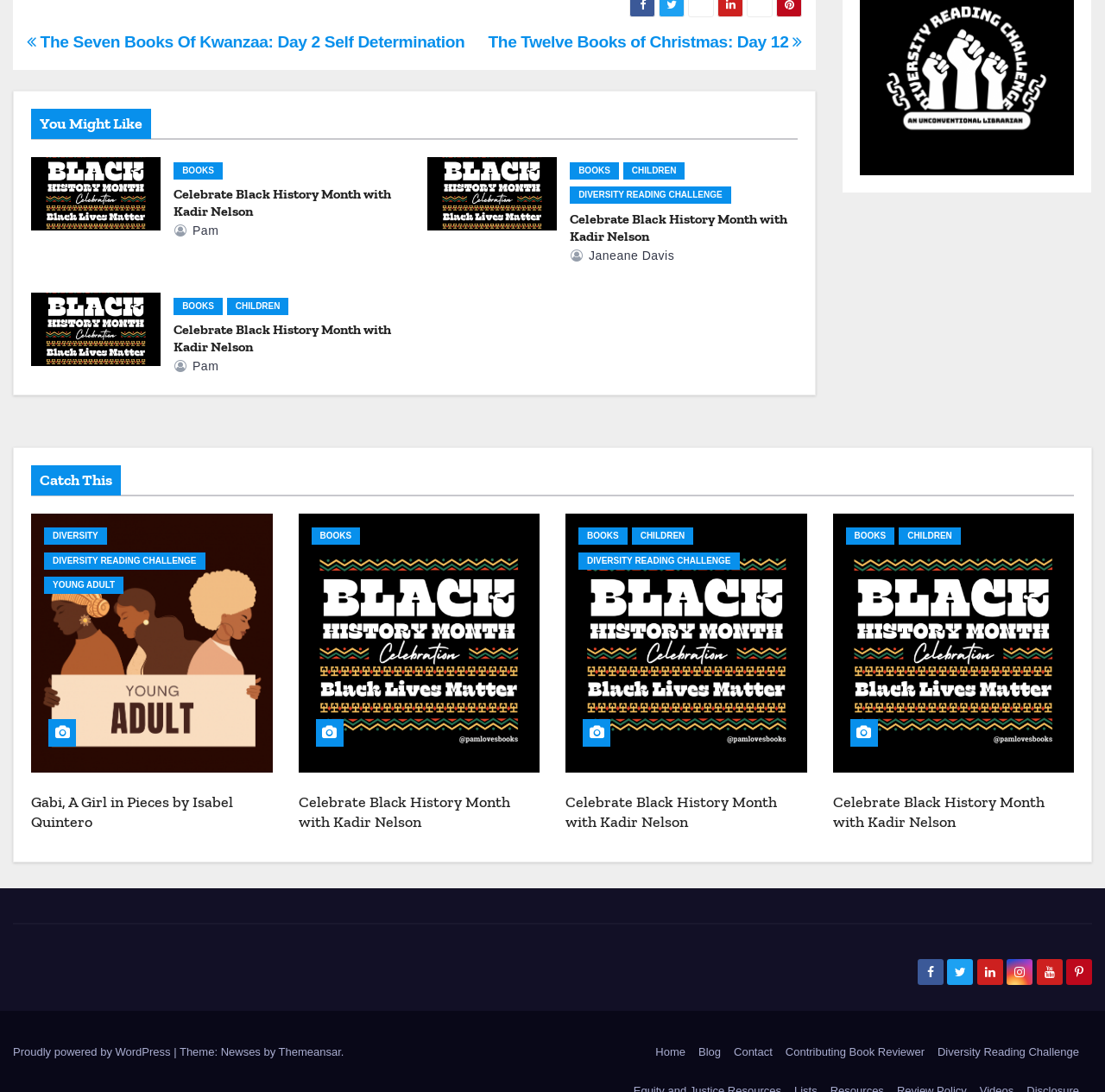Carefully observe the image and respond to the question with a detailed answer:
What is the theme of the website?

I found the theme of the website by looking at the footer section of the webpage. The static text 'Theme: Newses by' indicates that the theme of the website is Newses.